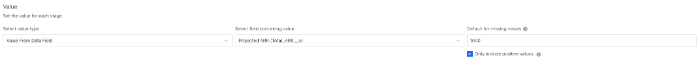What is the label of the custom Salesforce field?
Give a single word or phrase answer based on the content of the image.

Total_ARR__c